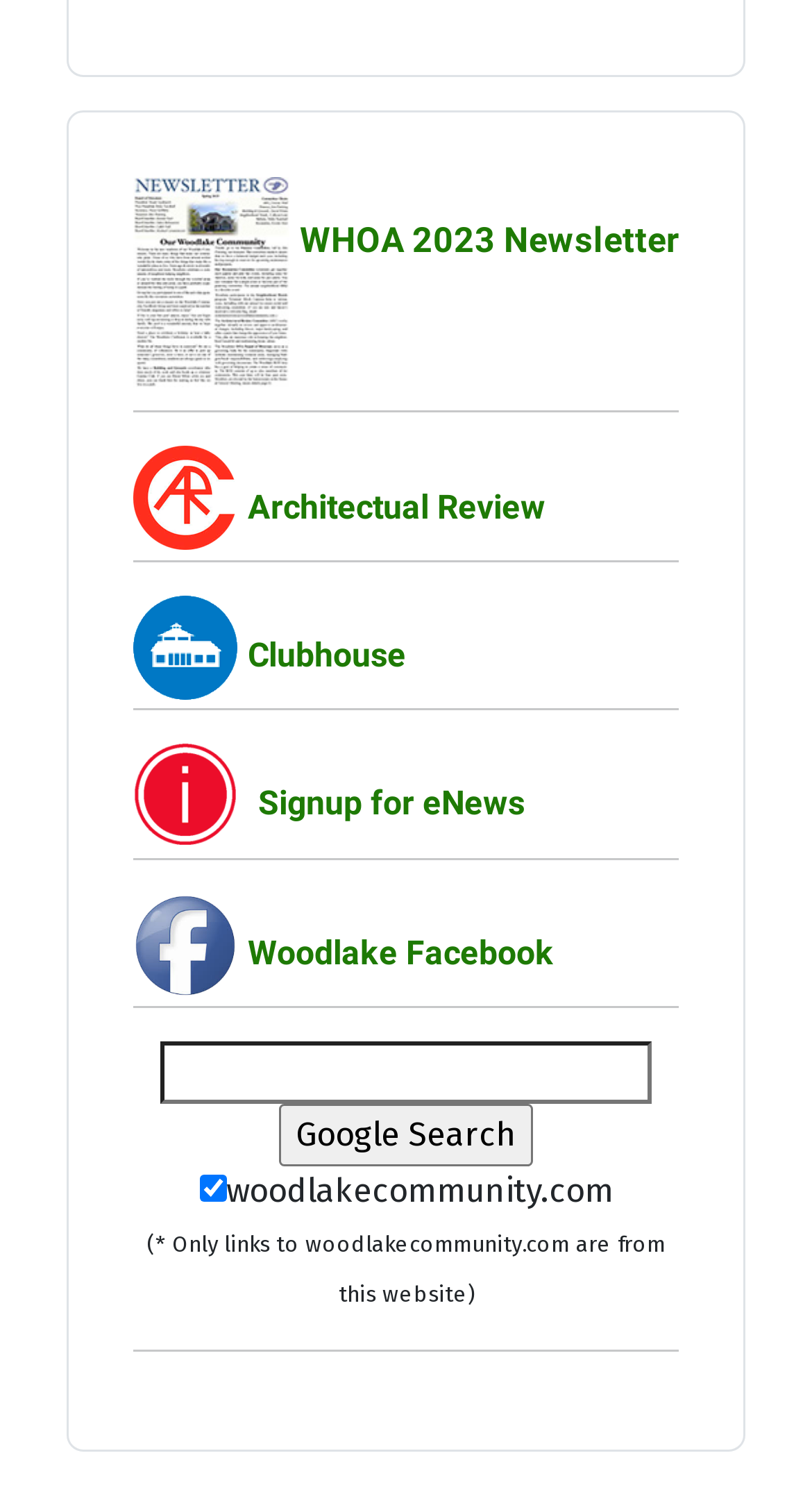From the given element description: "Woodlake Facebook", find the bounding box for the UI element. Provide the coordinates as four float numbers between 0 and 1, in the order [left, top, right, bottom].

[0.305, 0.628, 0.682, 0.655]